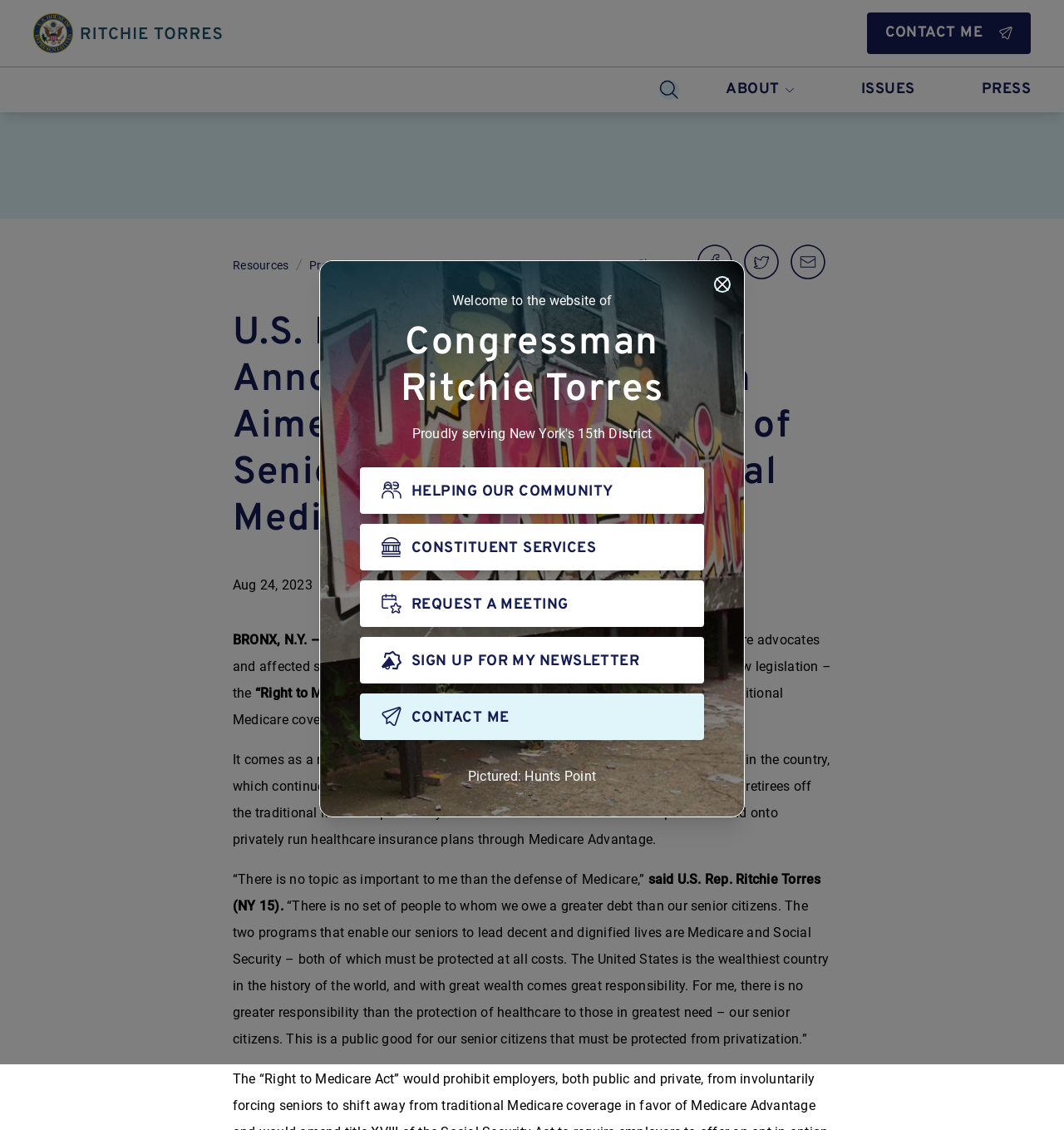Locate the bounding box coordinates of the clickable element to fulfill the following instruction: "Go to the 'ABOUT' page". Provide the coordinates as four float numbers between 0 and 1 in the format [left, top, right, bottom].

[0.651, 0.06, 0.778, 0.099]